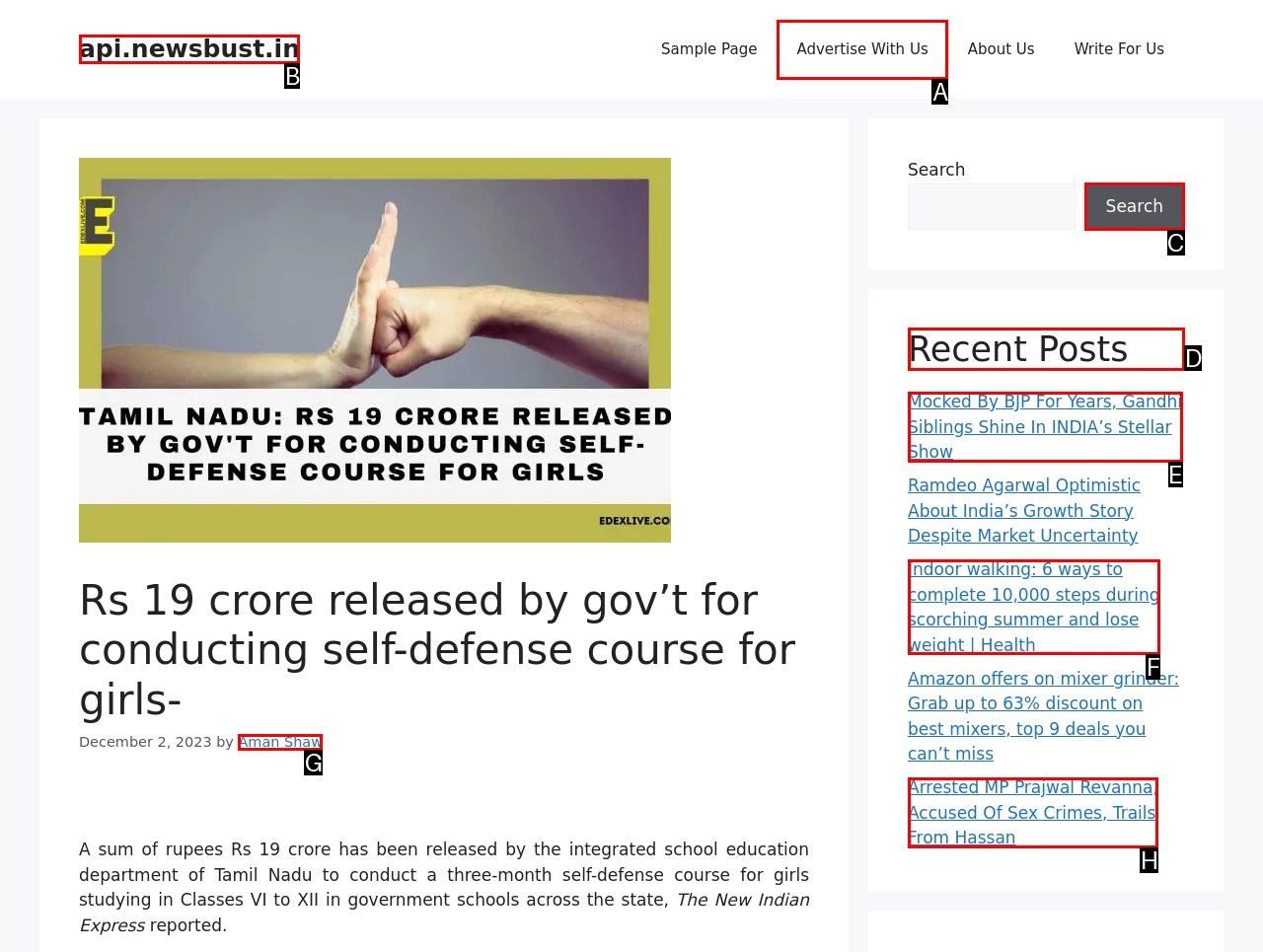Point out the HTML element I should click to achieve the following task: Check recent posts Provide the letter of the selected option from the choices.

D